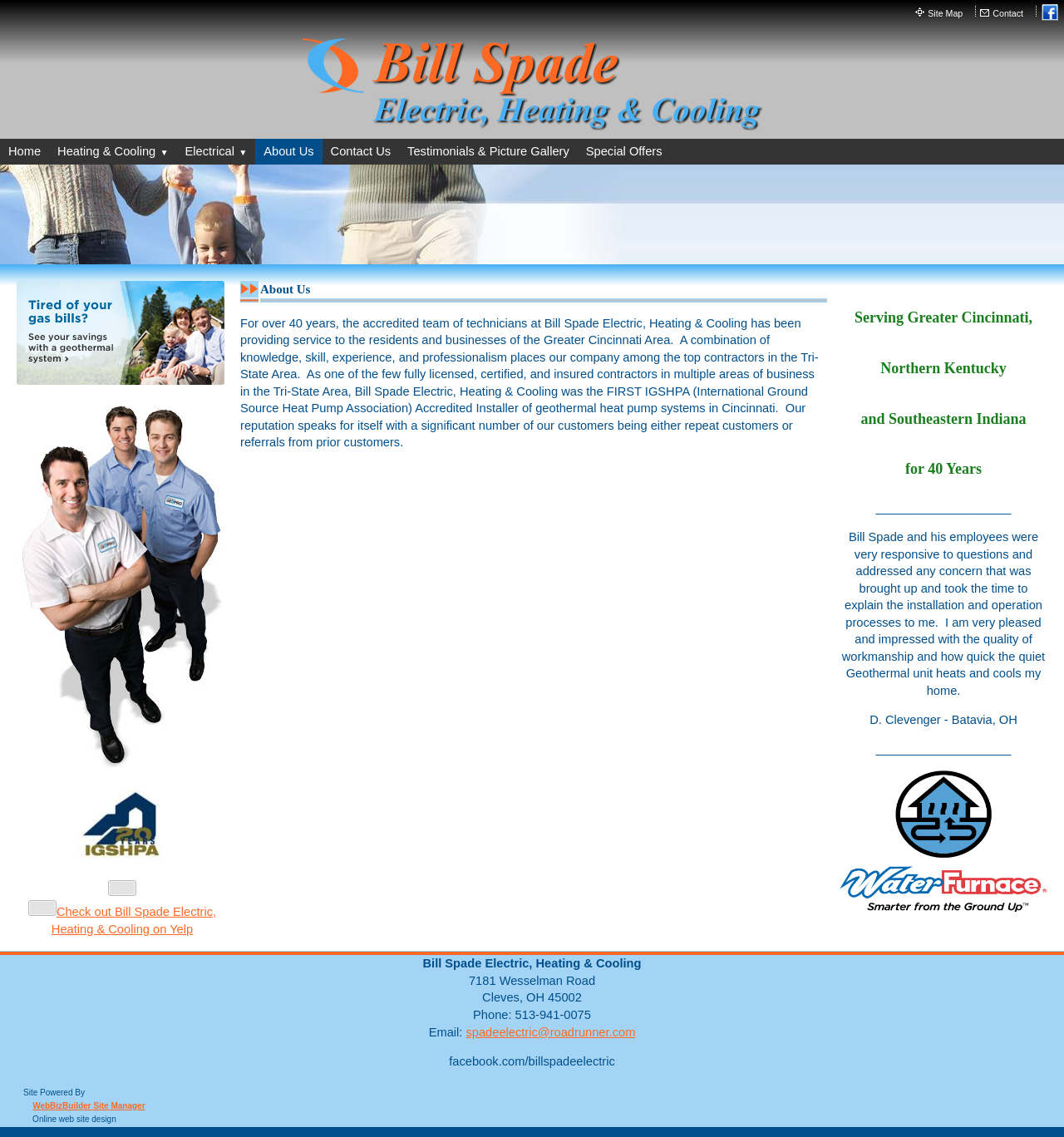Using the information in the image, give a detailed answer to the following question: What is the location served by the company?

I found the location served by the company by reading the text content at the bottom of the webpage, where it states 'Serving Greater Cincinnati, Northern Kentucky and Southeastern Indiana for 40 Years'.